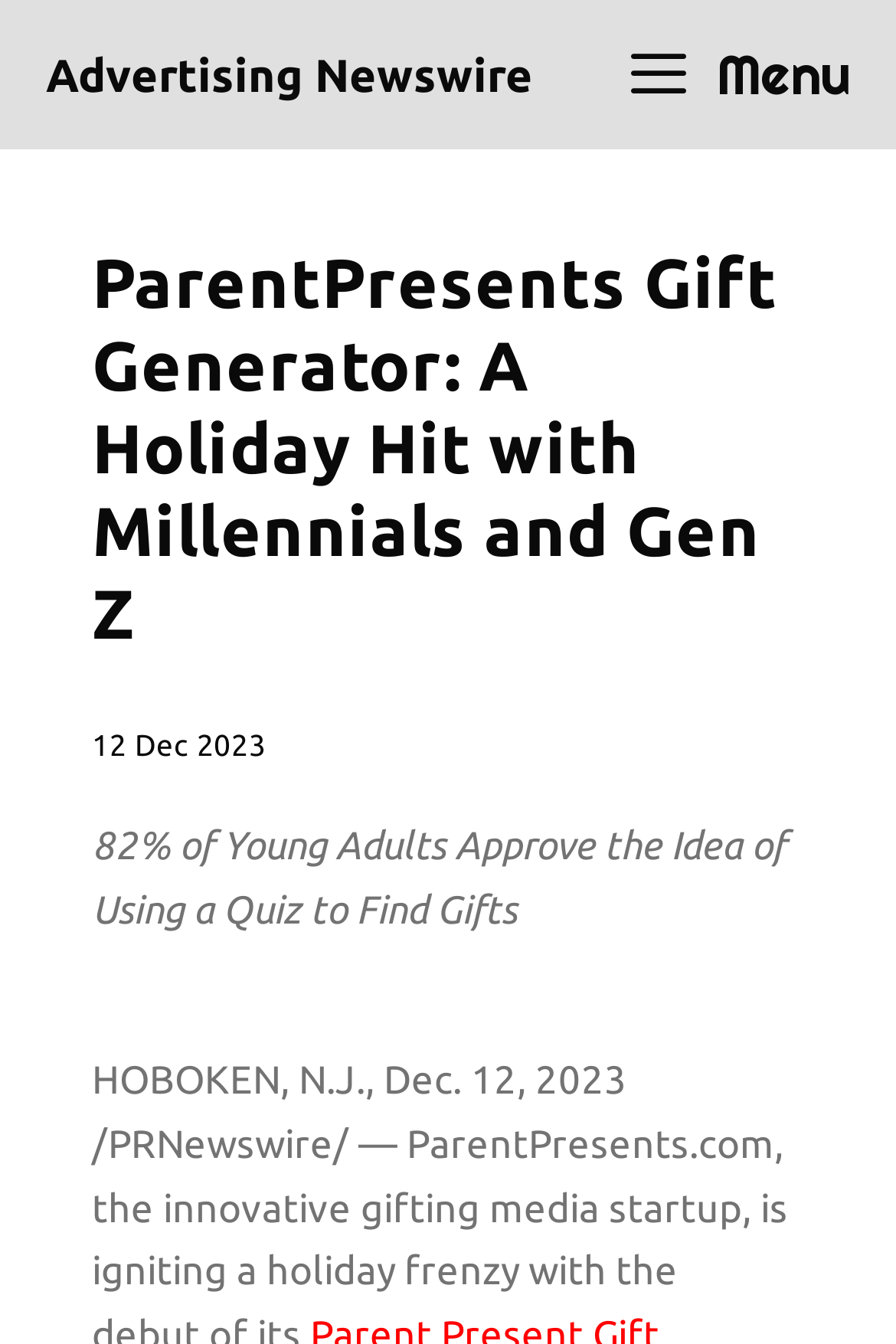Where is the press release from?
Please answer using one word or phrase, based on the screenshot.

HOBOKEN, N.J.